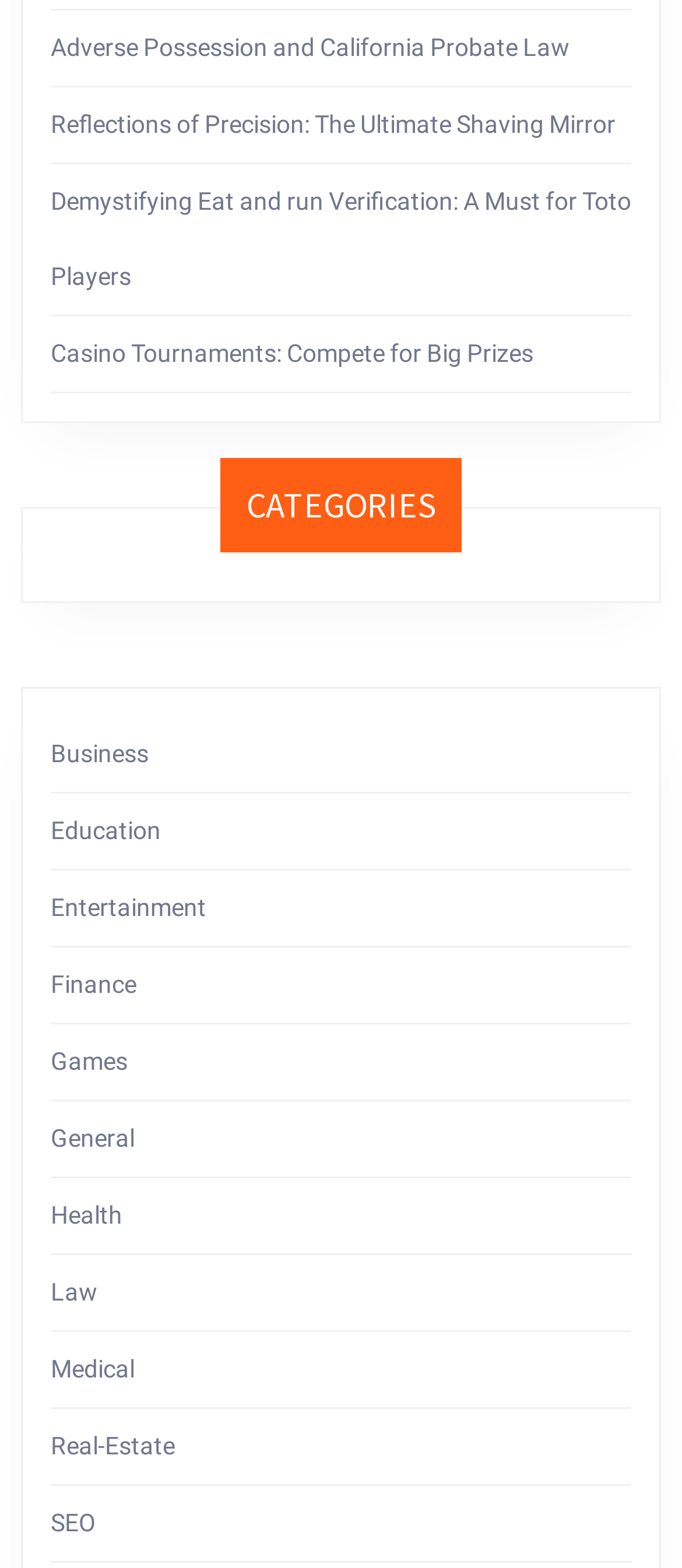Answer with a single word or phrase: 
What categories are available on this website?

Multiple categories